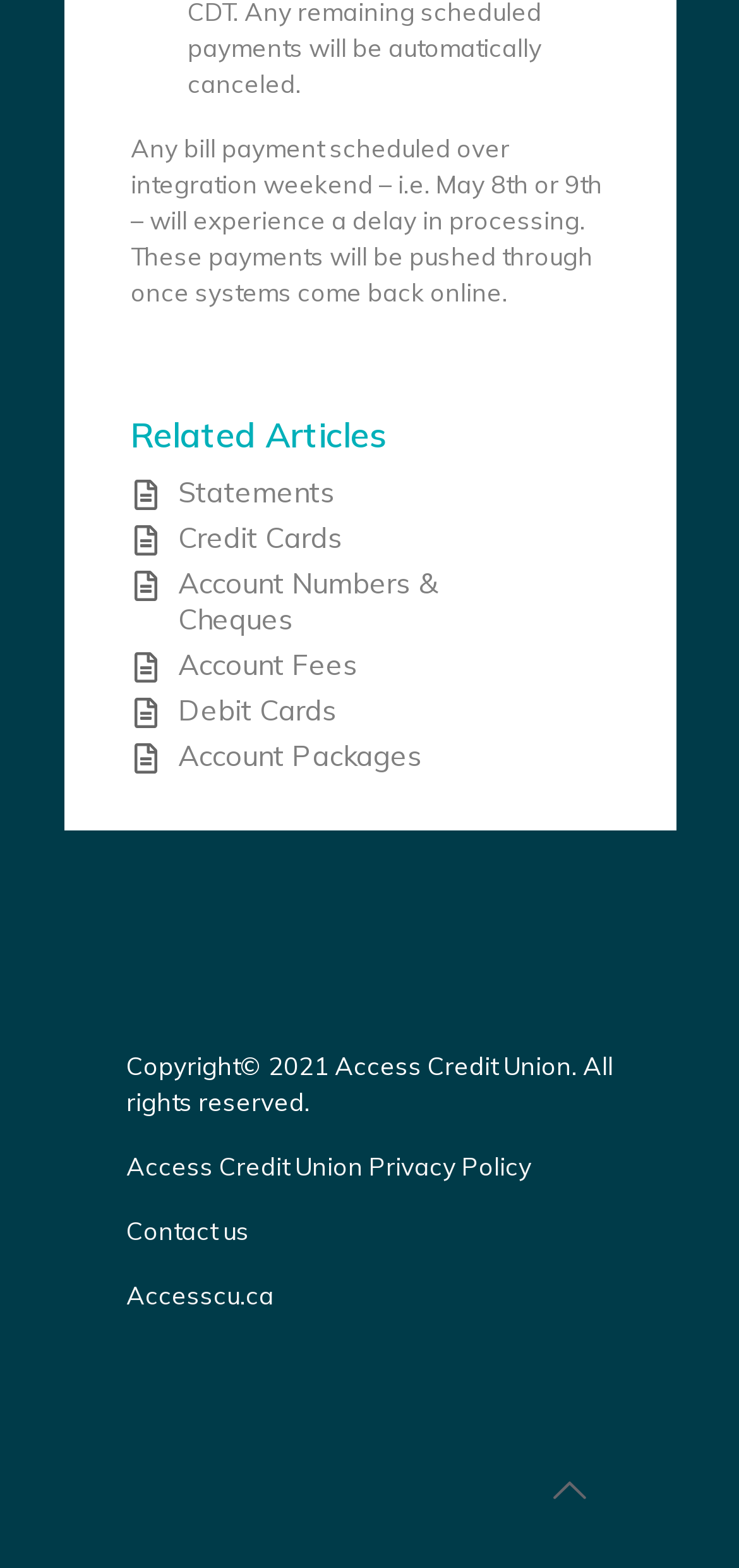Please give a one-word or short phrase response to the following question: 
How many links are under Related Articles?

6